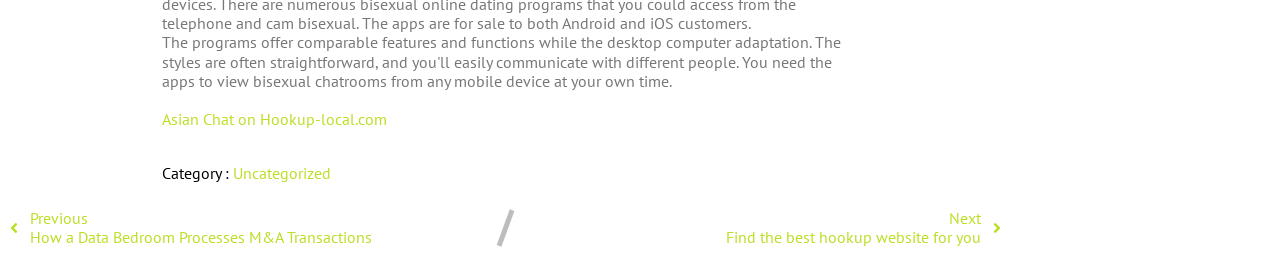Locate the bounding box of the UI element with the following description: "Asian Chat on Hookup-local.com".

[0.126, 0.394, 0.302, 0.466]